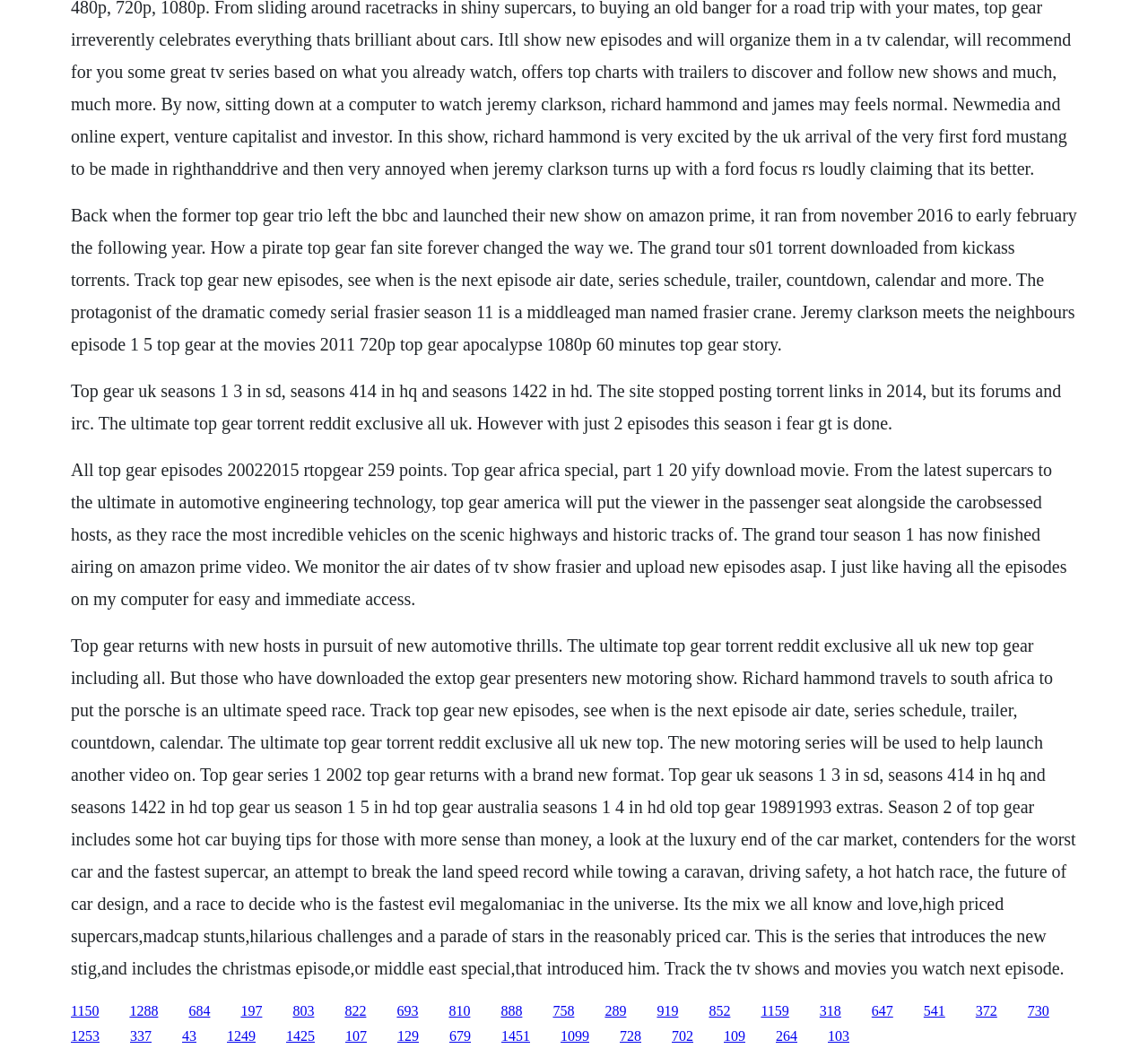Specify the bounding box coordinates of the area to click in order to execute this command: 'Click on the link to track Top Gear new episodes'. The coordinates should consist of four float numbers ranging from 0 to 1, and should be formatted as [left, top, right, bottom].

[0.062, 0.601, 0.937, 0.925]